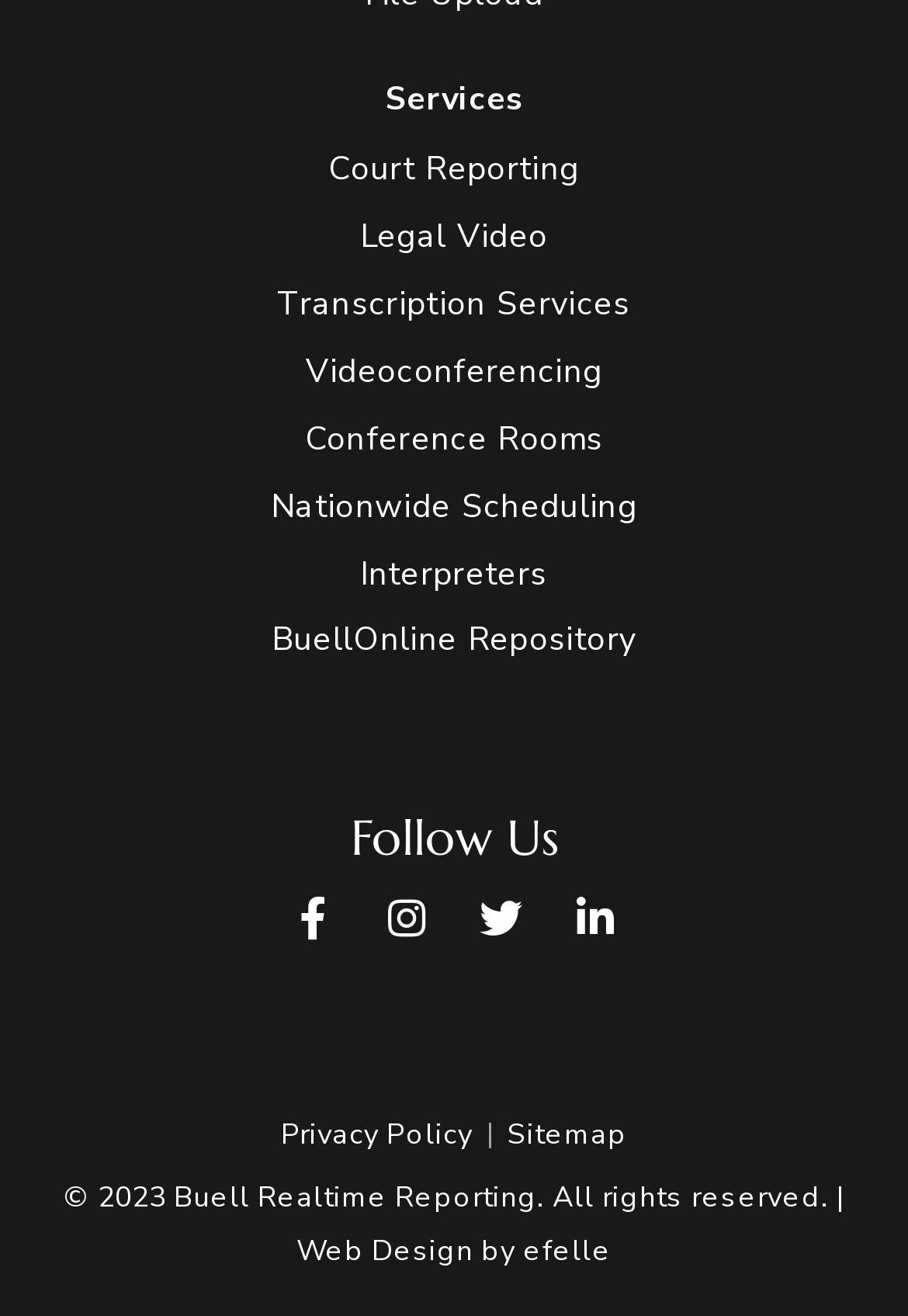Please identify the bounding box coordinates of the clickable element to fulfill the following instruction: "Select Court Reporting". The coordinates should be four float numbers between 0 and 1, i.e., [left, top, right, bottom].

[0.362, 0.109, 0.638, 0.15]